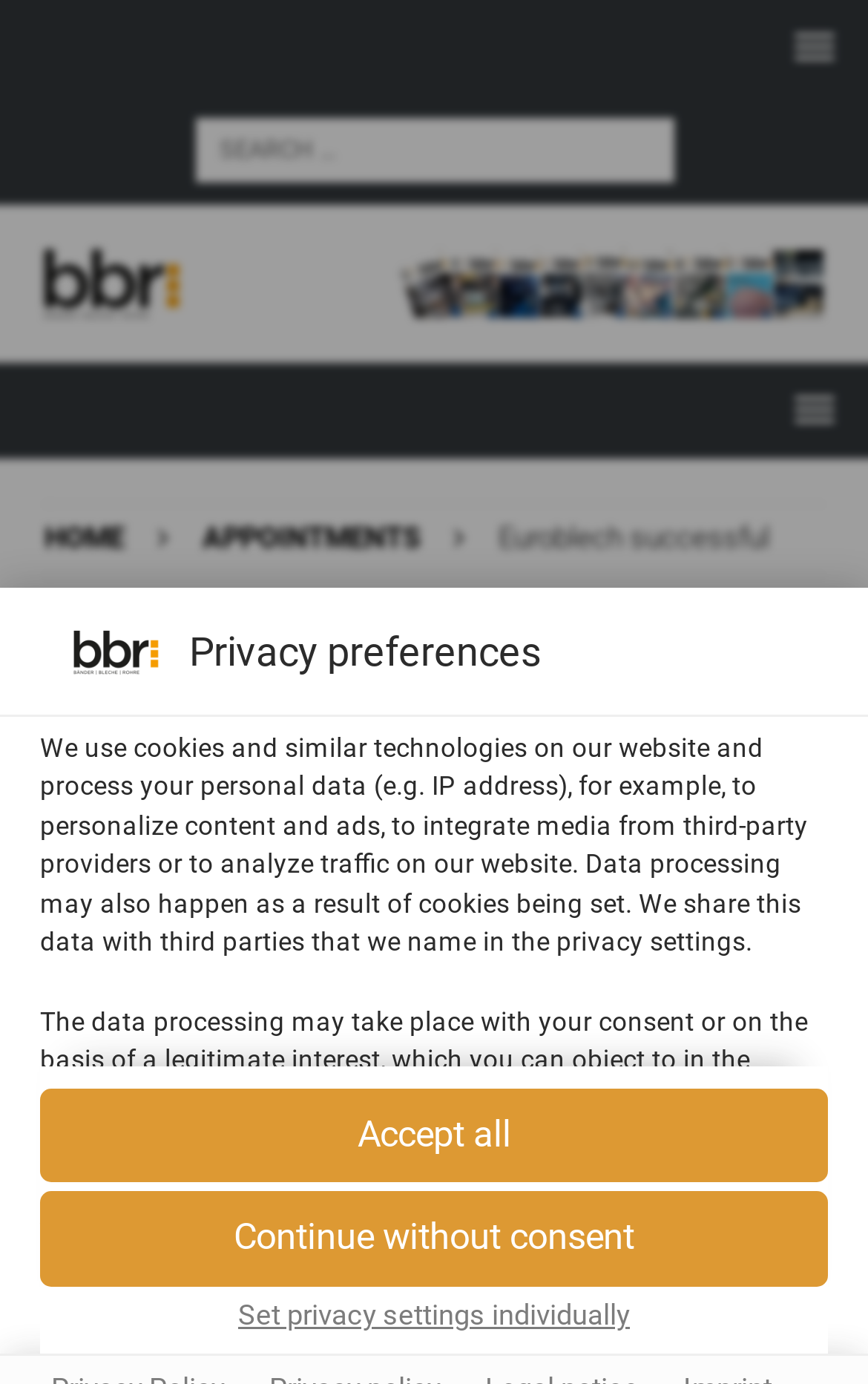Find the bounding box coordinates for the HTML element described as: "MENU". The coordinates should consist of four float values between 0 and 1, i.e., [left, top, right, bottom].

[0.872, 0.271, 0.987, 0.321]